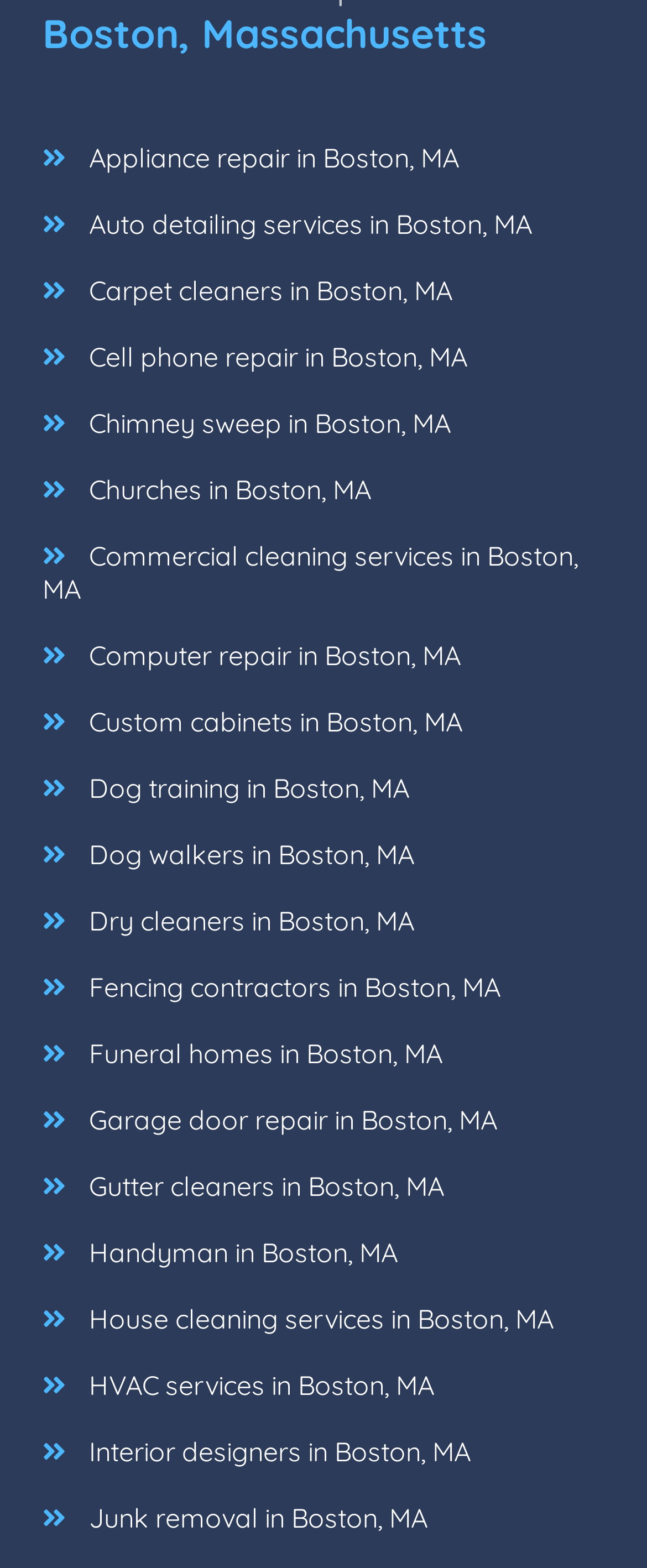What is the location of the appliance repair service?
Could you answer the question in a detailed manner, providing as much information as possible?

I determined the answer by looking at the link 'Appliance repair in Boston, MA' which has a bounding box coordinate of [0.102, 0.079, 0.735, 0.122]. This suggests that the appliance repair service is located in Boston, MA.